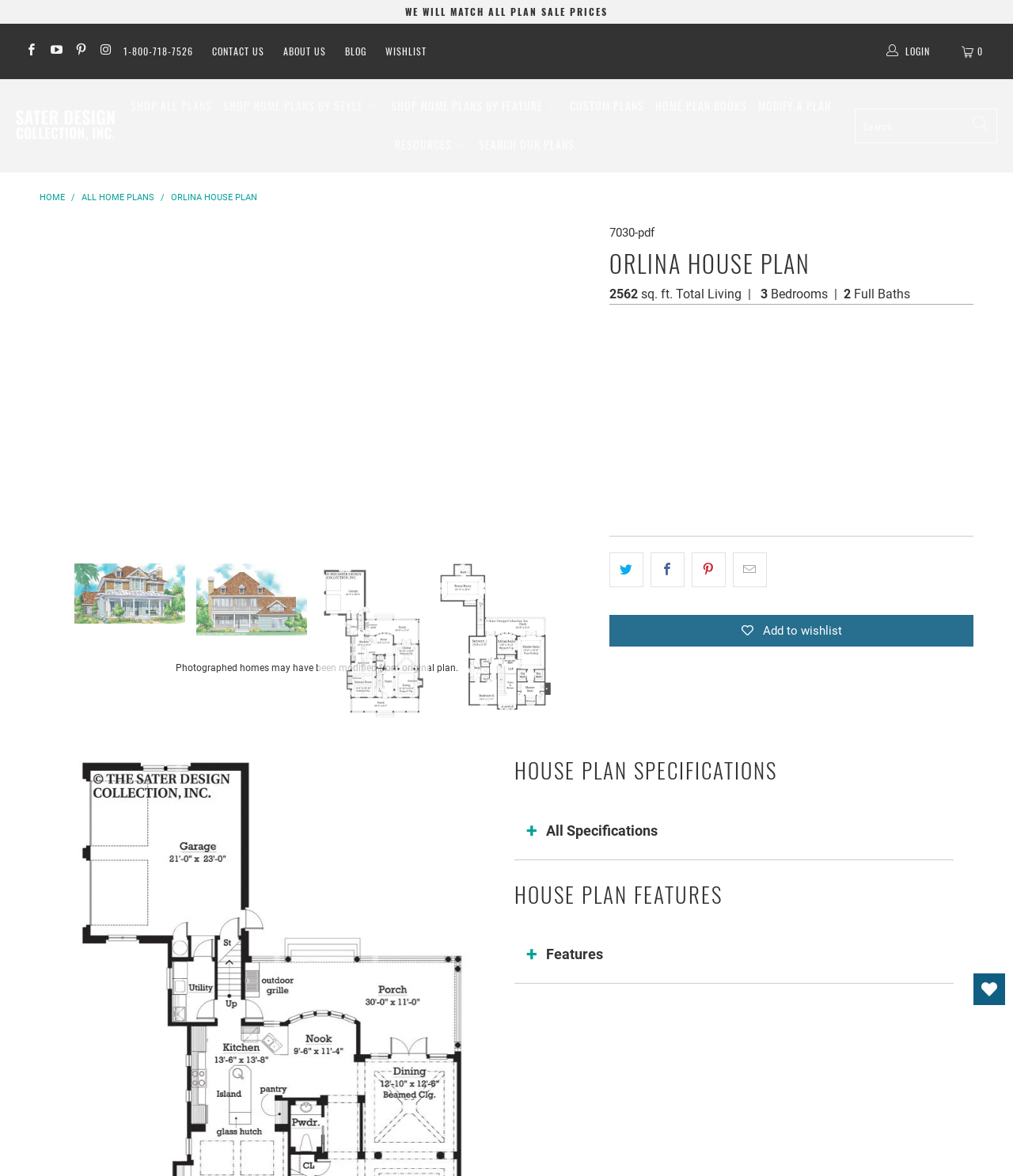Could you locate the bounding box coordinates for the section that should be clicked to accomplish this task: "Read more about dreams interpretation".

None